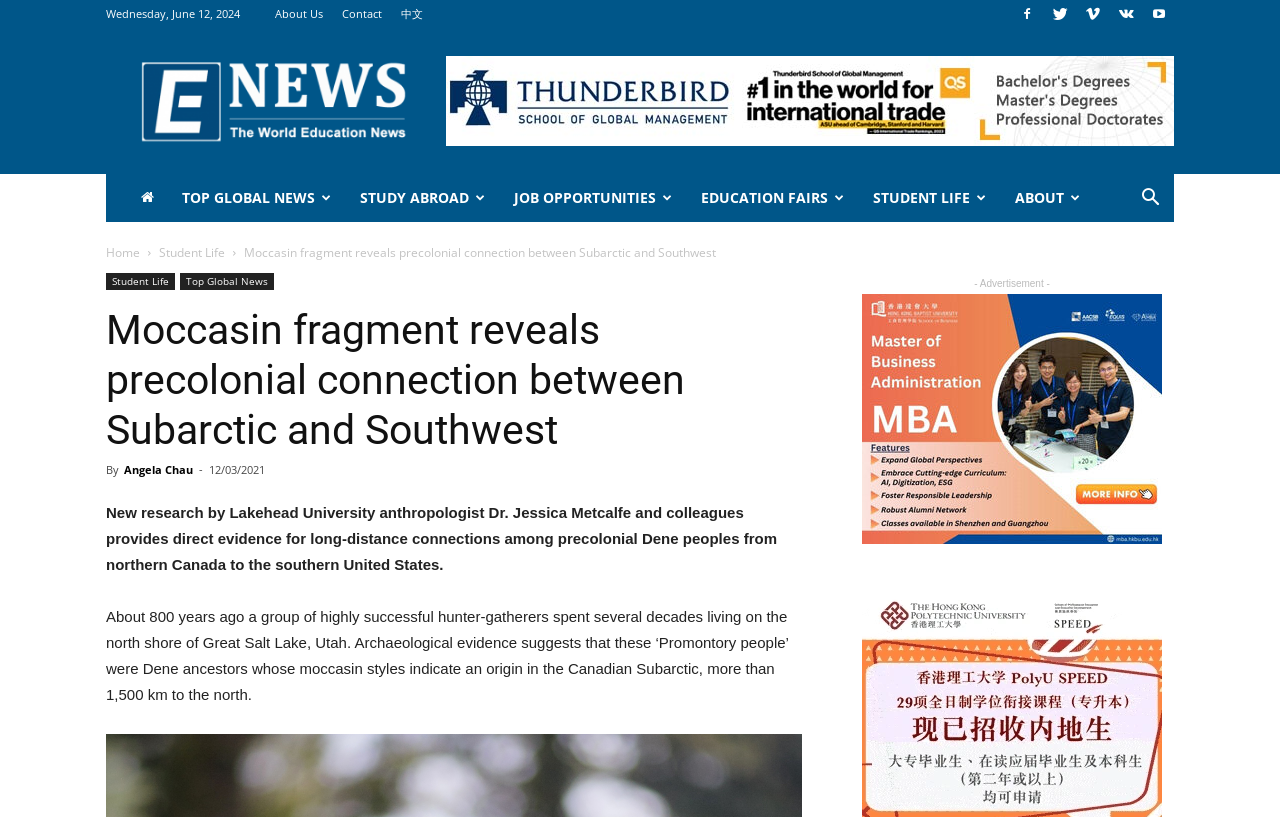Indicate the bounding box coordinates of the element that must be clicked to execute the instruction: "Click the 'Contact' link". The coordinates should be given as four float numbers between 0 and 1, i.e., [left, top, right, bottom].

[0.267, 0.007, 0.298, 0.026]